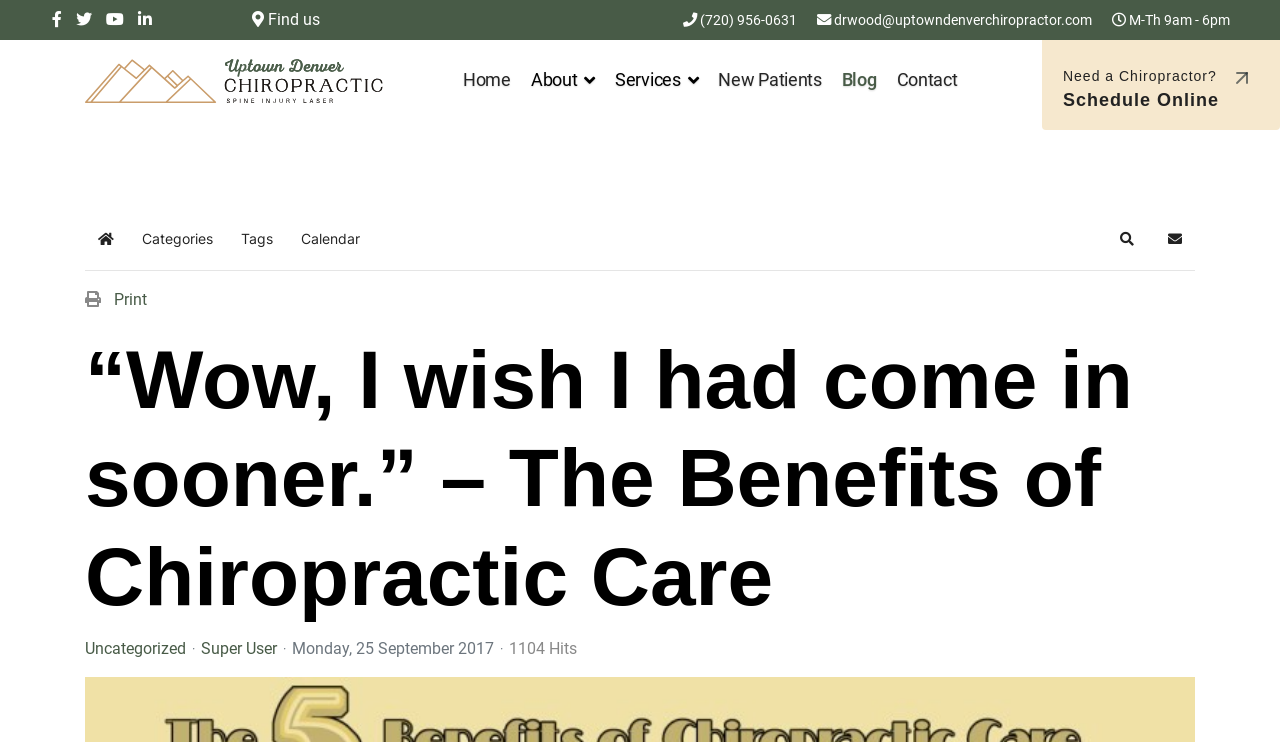Identify the bounding box coordinates of the area you need to click to perform the following instruction: "Read the blog".

[0.65, 0.054, 0.693, 0.162]